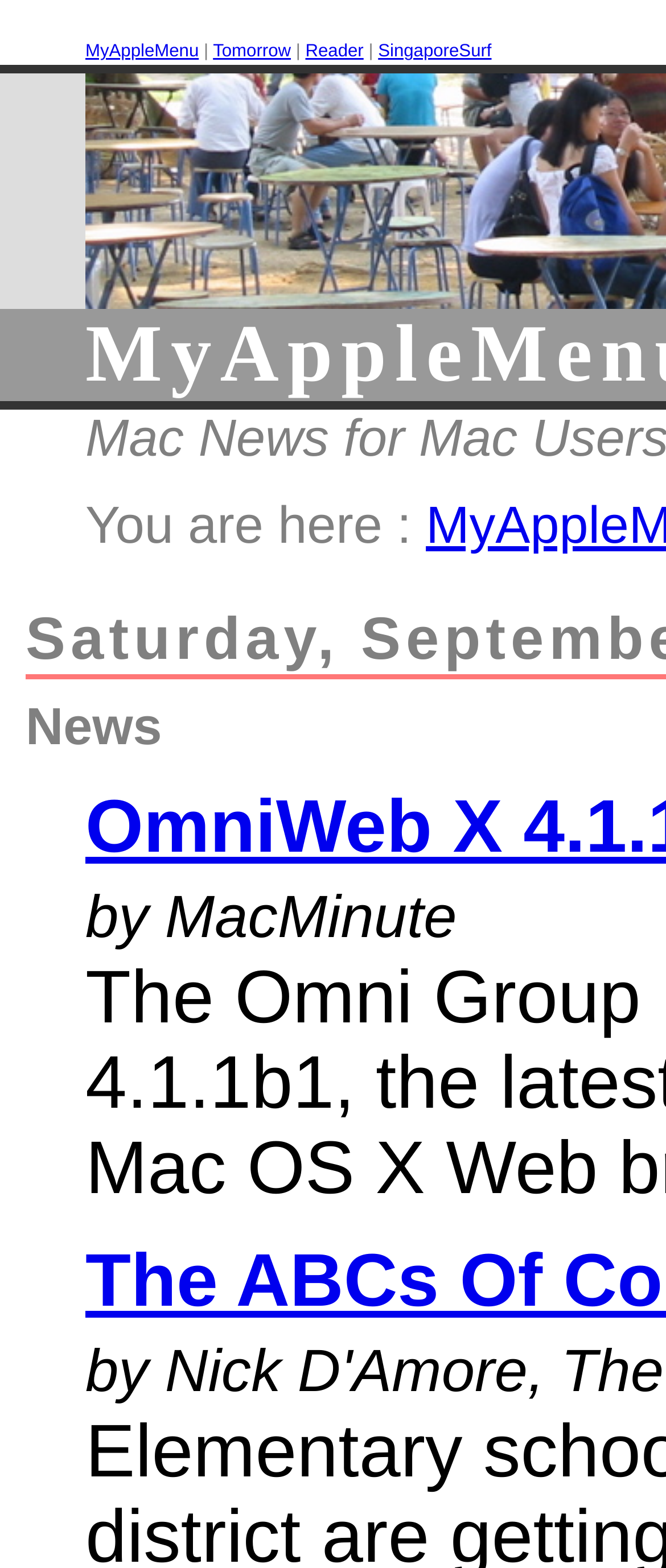Who is the author of the content?
Provide a short answer using one word or a brief phrase based on the image.

MacMinute